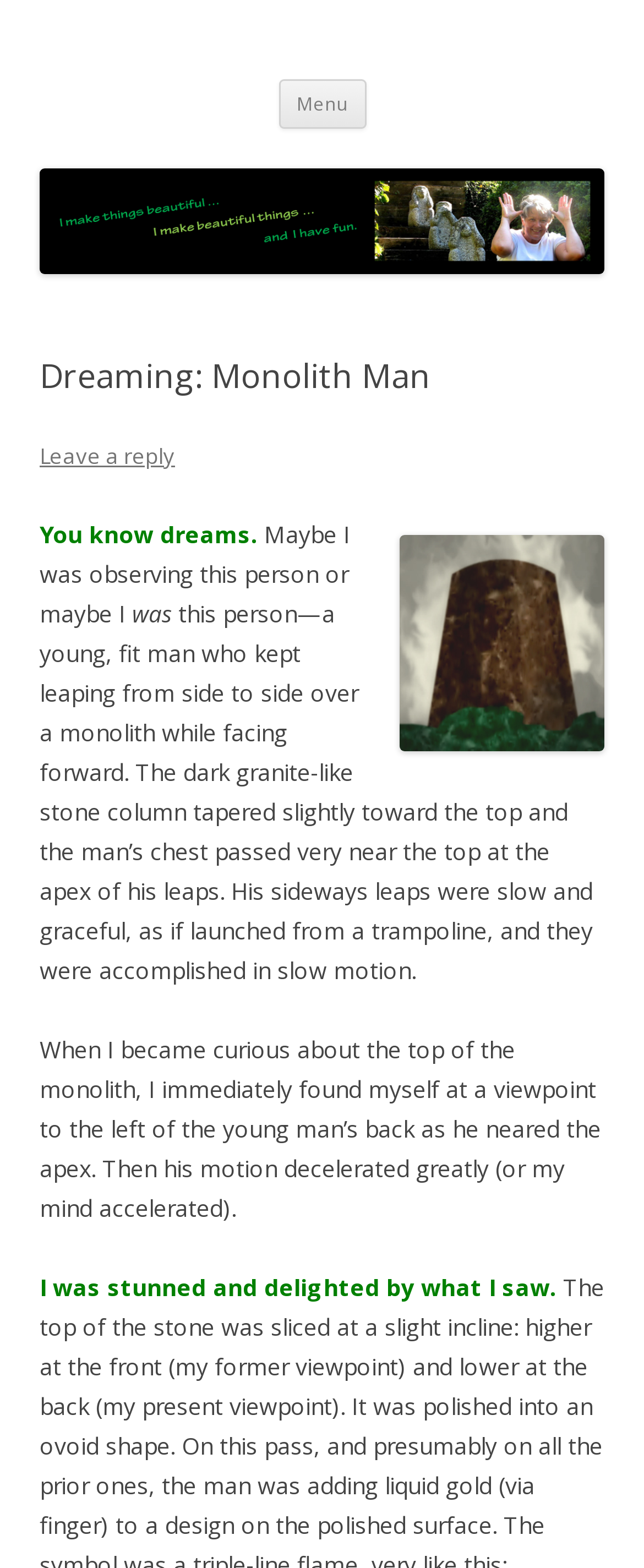What is the main topic of the article?
Can you provide a detailed and comprehensive answer to the question?

I found a heading element that says 'Dreaming: Monolith Man' which seems to be the main topic of the article. This heading is also accompanied by an image of a monolith, which further supports this conclusion.